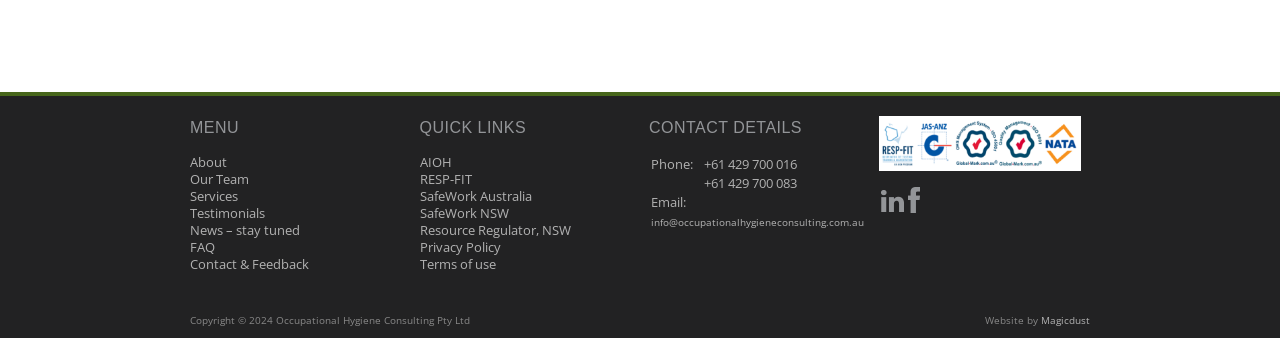Find the bounding box coordinates for the element that must be clicked to complete the instruction: "Click on FAQ". The coordinates should be four float numbers between 0 and 1, indicated as [left, top, right, bottom].

[0.148, 0.705, 0.168, 0.758]